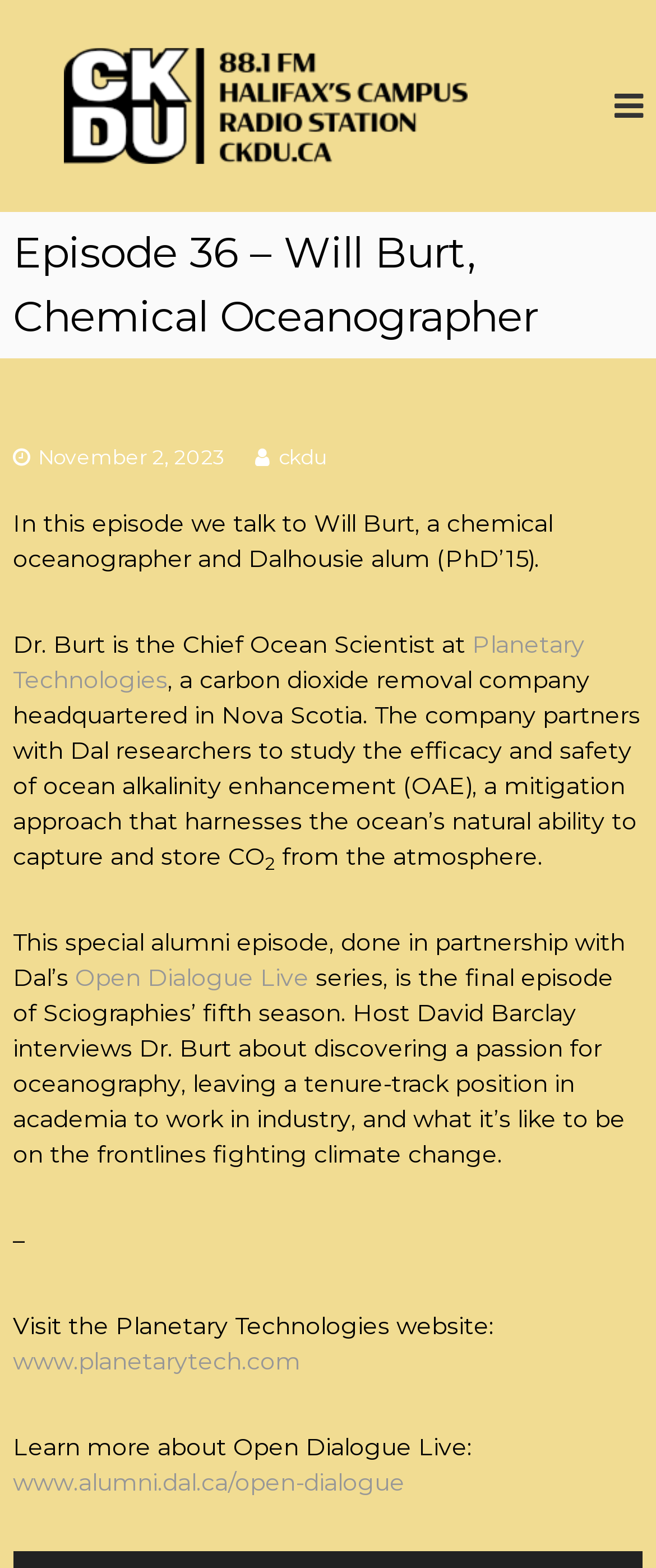Please determine the bounding box coordinates of the section I need to click to accomplish this instruction: "Learn more about Open Dialogue Live".

[0.02, 0.936, 0.617, 0.955]